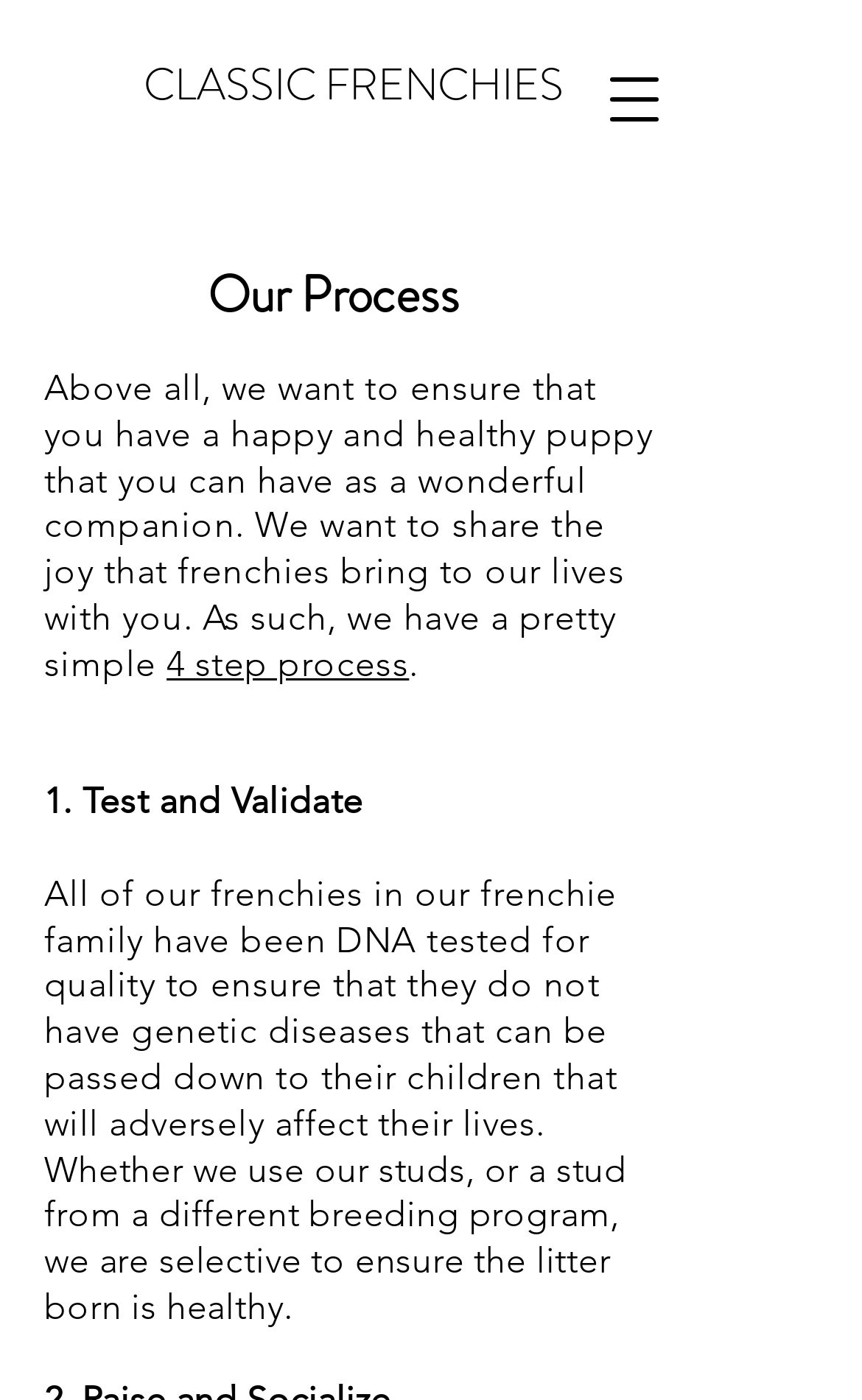Respond to the following question with a brief word or phrase:
Why does Classic Frenchies use DNA testing?

To ensure quality